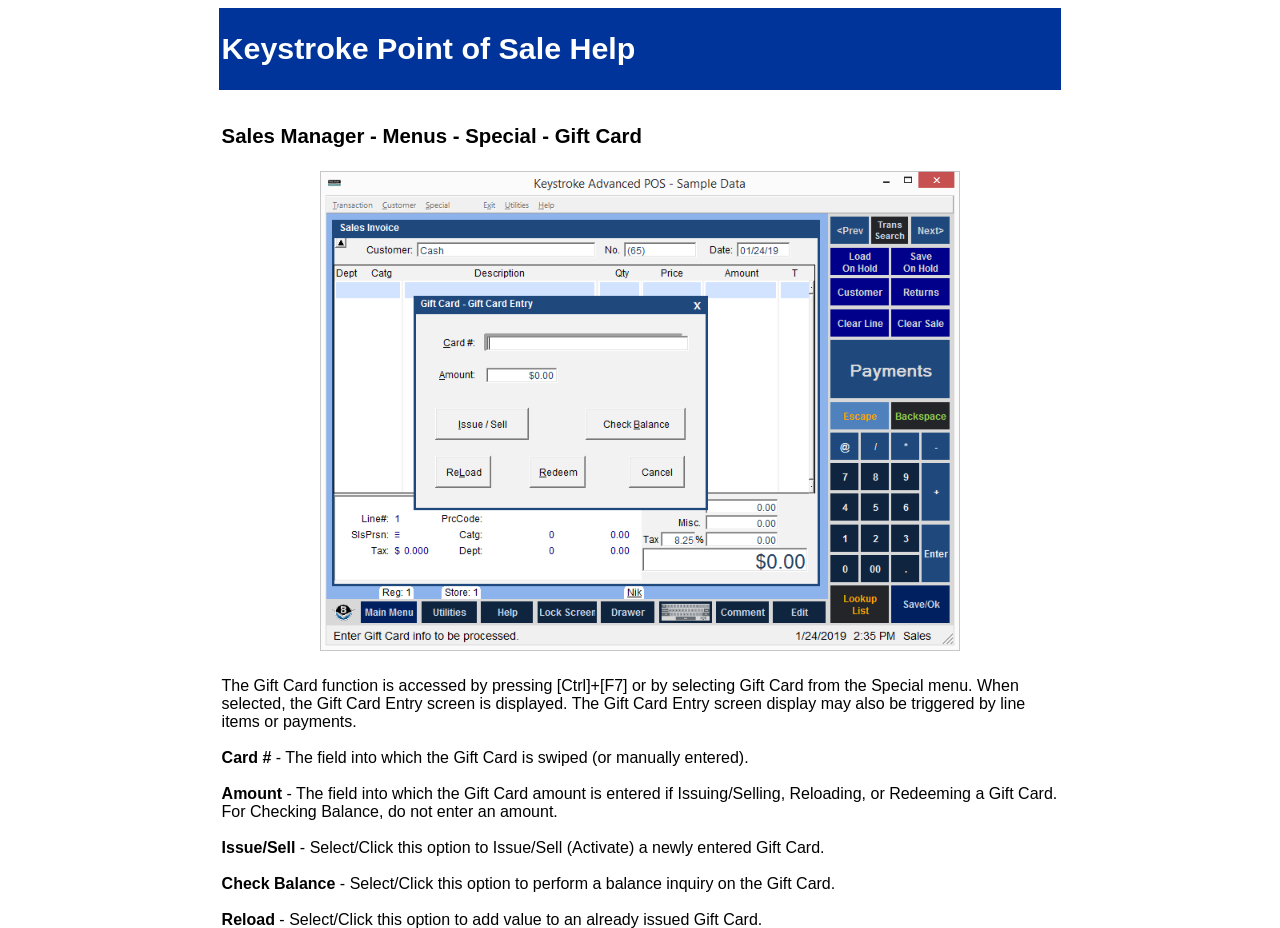Please identify the webpage's heading and generate its text content.

Keystroke Point of Sale Help